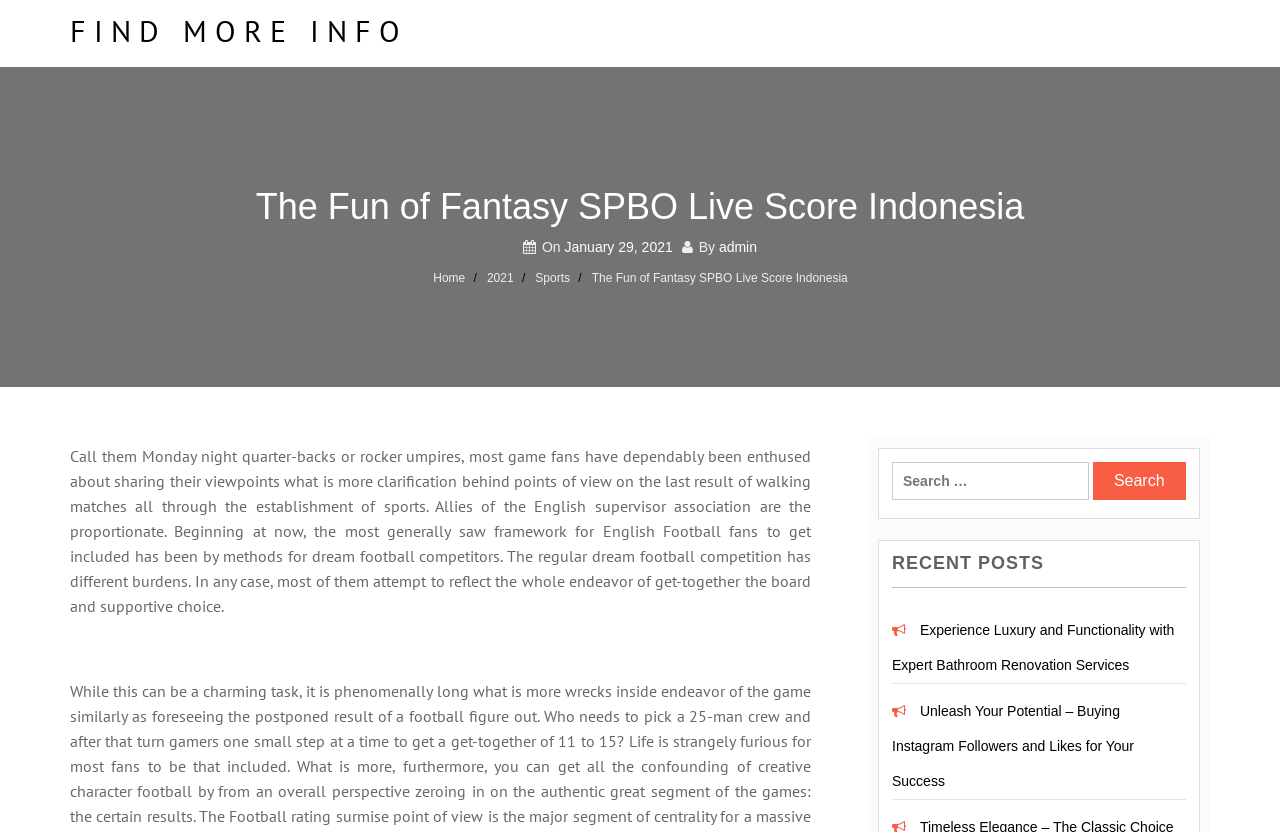Identify the bounding box for the UI element that is described as follows: "Find More Info".

[0.055, 0.013, 0.319, 0.06]